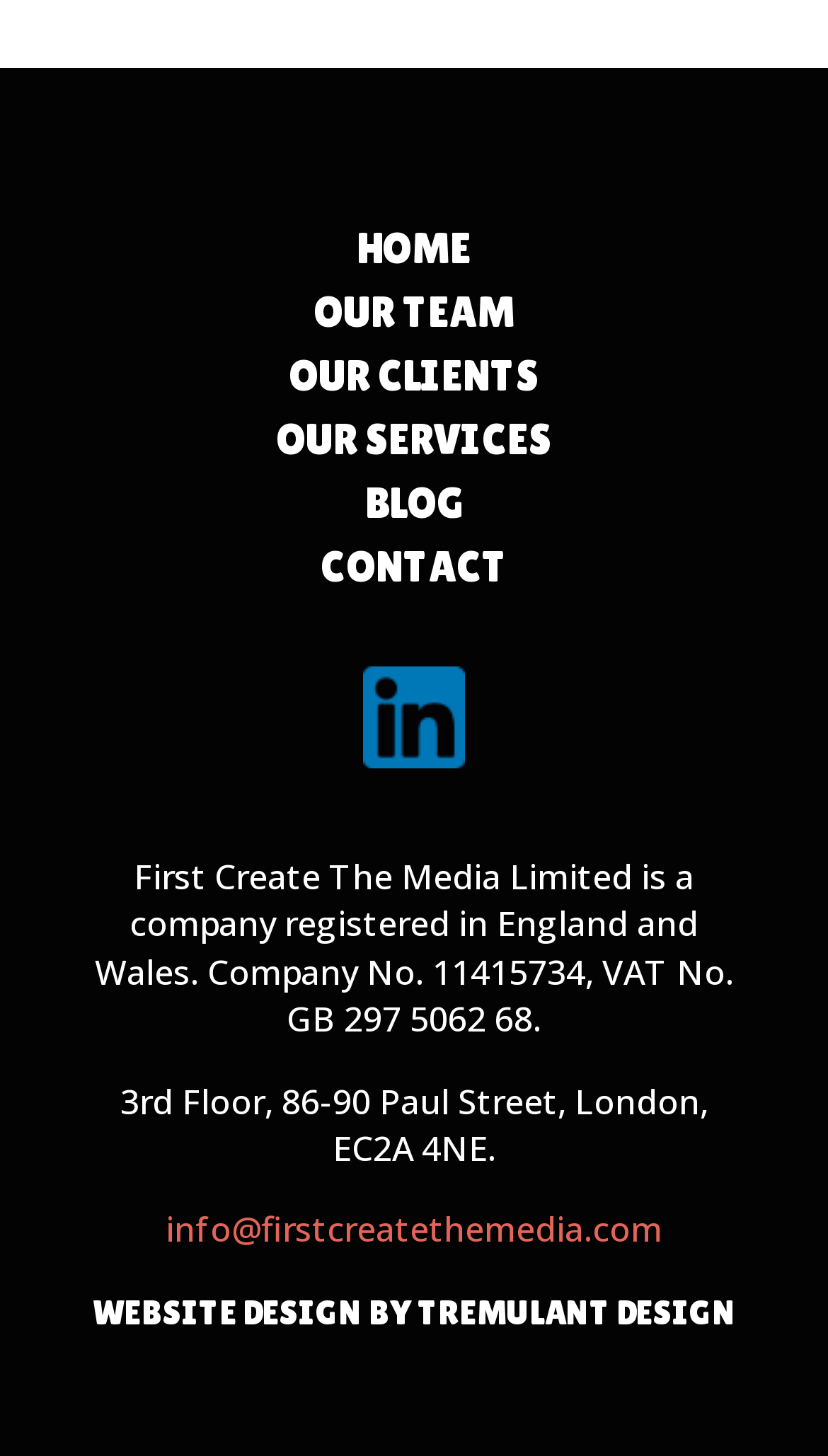Who designed the website?
We need a detailed and exhaustive answer to the question. Please elaborate.

I found the website designer by looking at the heading element that says 'WEBSITE DESIGN BY TREMULANT DESIGN'.